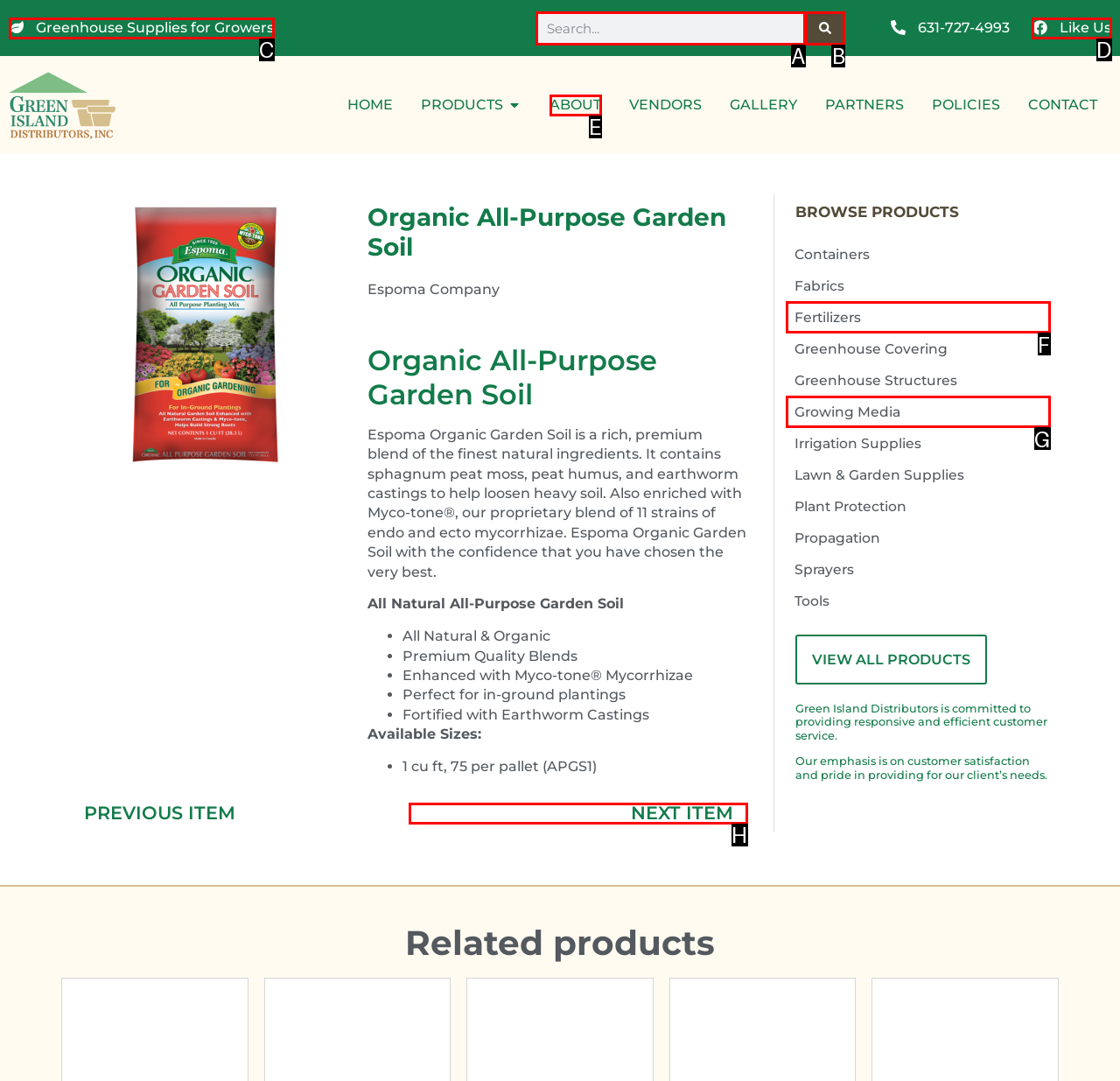Which option best describes: Greenhouse Supplies for Growers
Respond with the letter of the appropriate choice.

C